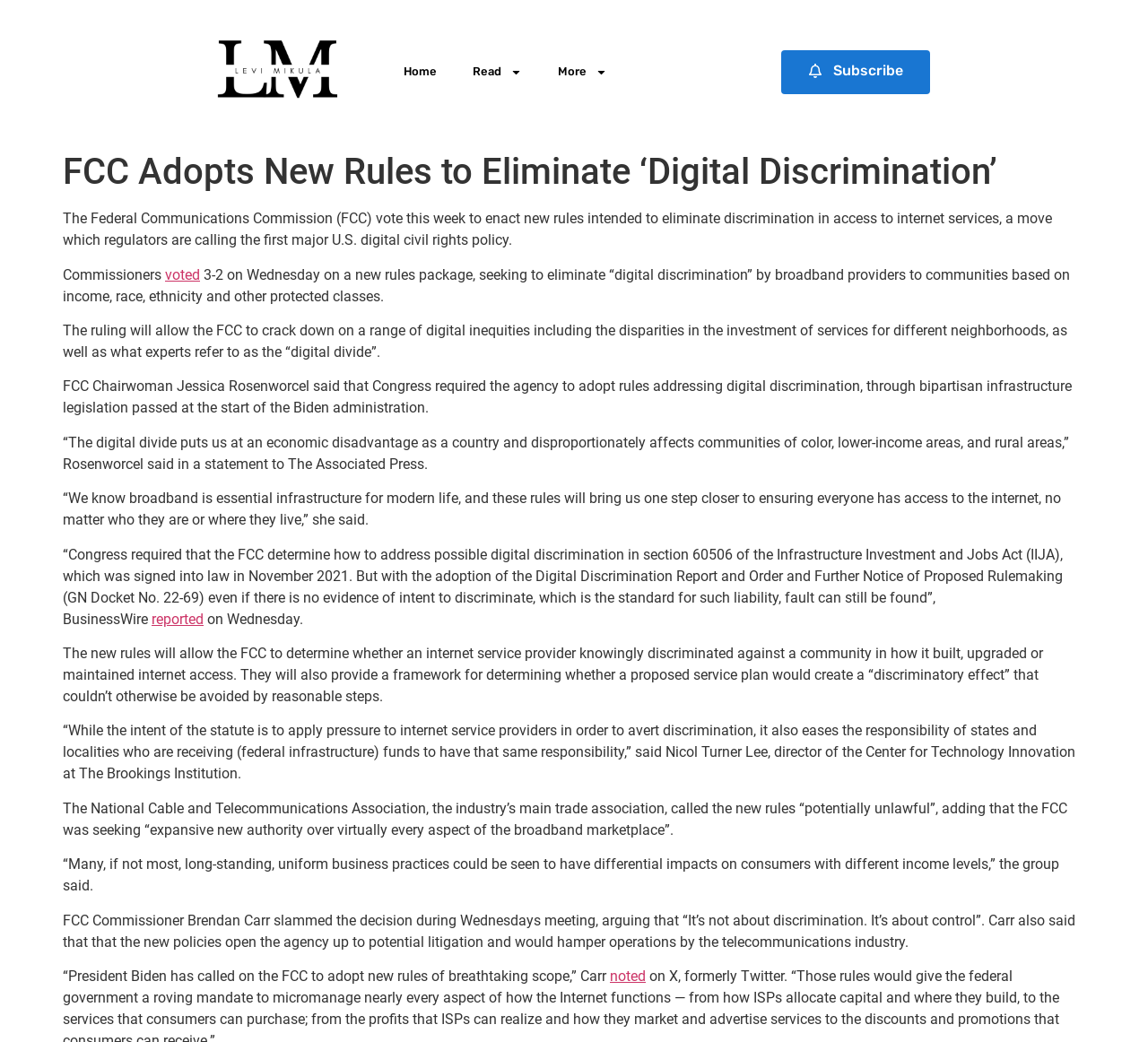Provide your answer in one word or a succinct phrase for the question: 
What is the FCC trying to eliminate?

Digital discrimination